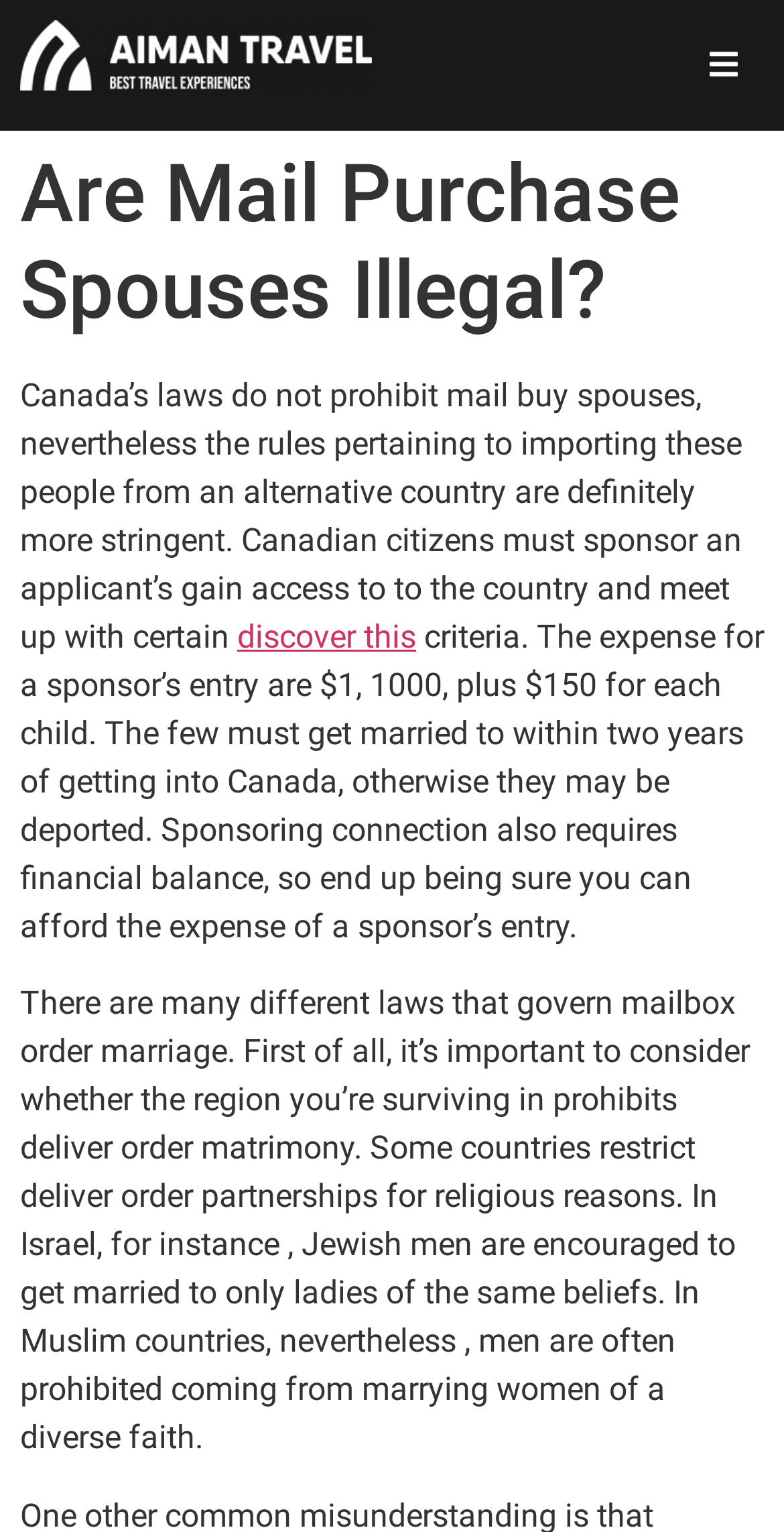Bounding box coordinates are specified in the format (top-left x, top-left y, bottom-right x, bottom-right y). All values are floating point numbers bounded between 0 and 1. Please provide the bounding box coordinate of the region this sentence describes: name="no.wa" placeholder="No. WA"

[0.051, 0.339, 0.949, 0.388]